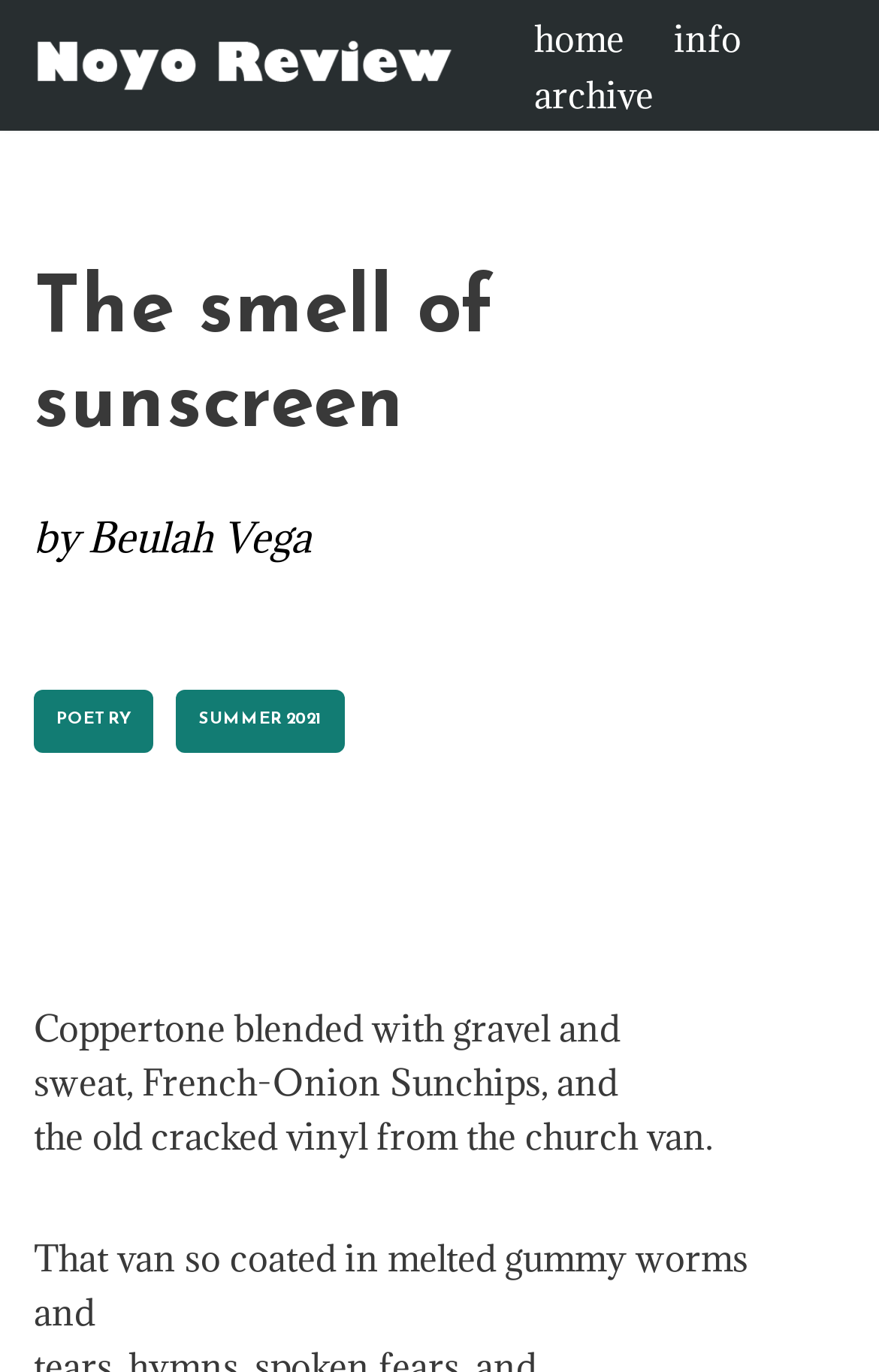Kindly determine the bounding box coordinates for the clickable area to achieve the given instruction: "browse archive".

[0.608, 0.048, 0.744, 0.089]